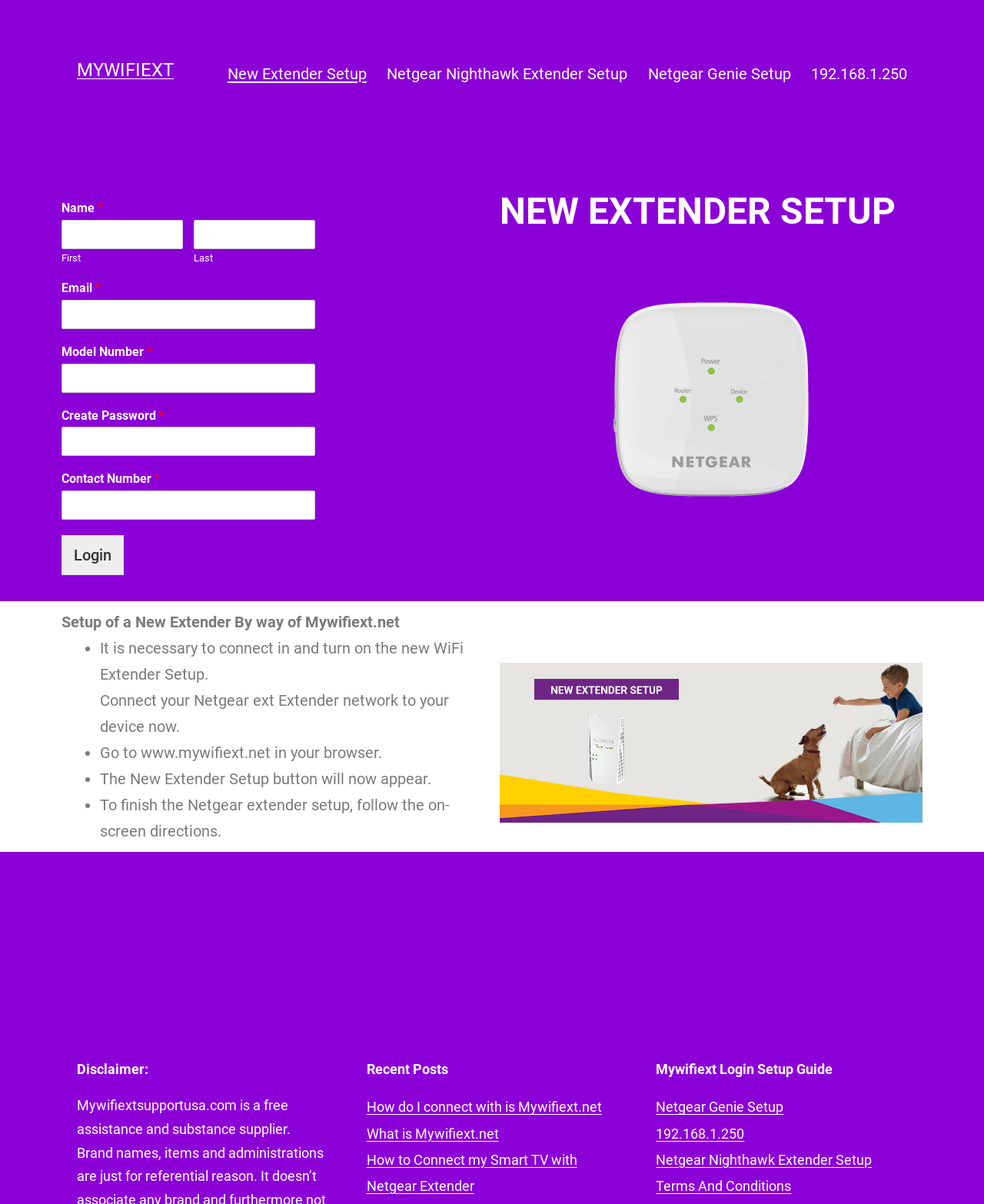Using the element description provided, determine the bounding box coordinates in the format (top-left x, top-left y, bottom-right x, bottom-right y). Ensure that all values are floating point numbers between 0 and 1. Element description: Mywifiext

[0.078, 0.049, 0.177, 0.067]